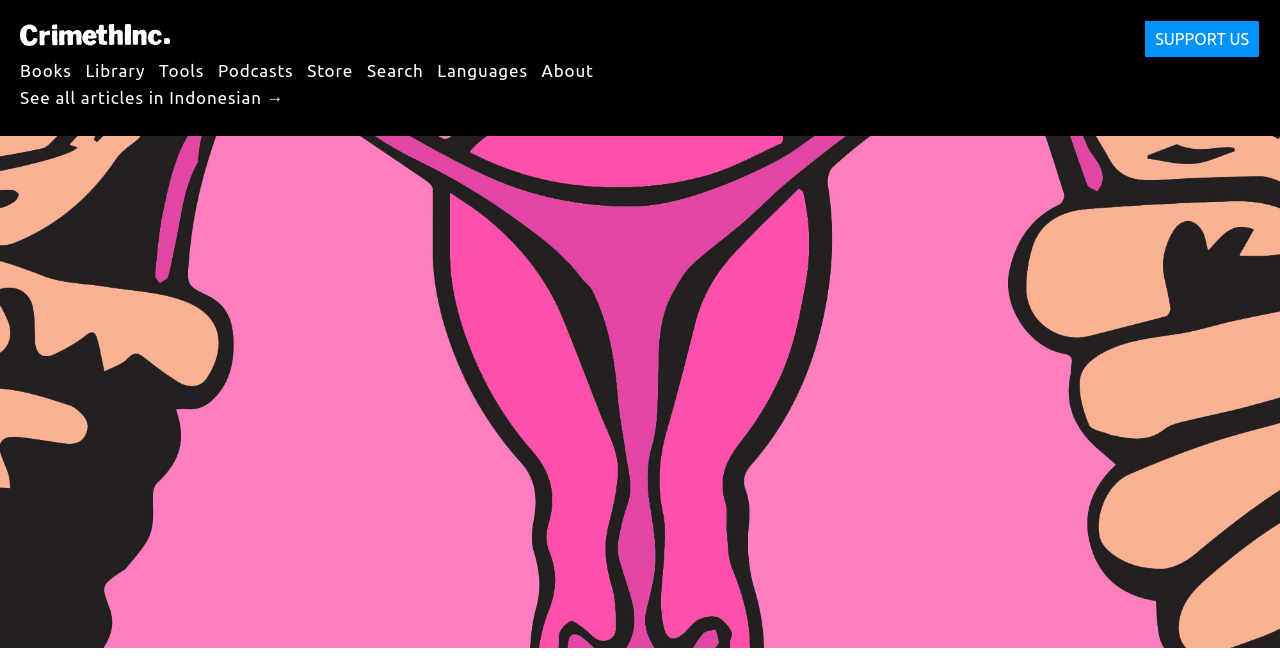Give an in-depth explanation of the webpage layout and content.

The webpage is titled "CrimethInc. : Hands Off : A Poster and Resources Supporting Reproductive Freedom". At the top left corner, there is a link to the website's homepage, "CrimethInc.". Next to it, there are six links in a row, including "Books", "Library", "Tools", "Podcasts", "Store", and "Search", which are likely part of the website's main navigation menu. These links are positioned horizontally, with "Books" being the leftmost and "Search" being the rightmost.

Below these links, there is another link, "See all articles in Indonesian →", which is positioned at the top left corner, slightly below the previous row of links. To the right of this link, there are more links, including "Languages" and "About", which are also part of the navigation menu.

At the top right corner, there is a prominent link, "SUPPORT US", which stands out from the other links on the page. The meta description mentions that the Supreme Court is poised to take away reproductive freedoms, and the webpage has prepared a poster and resources in response, but the exact content of these resources is not immediately visible on the page.